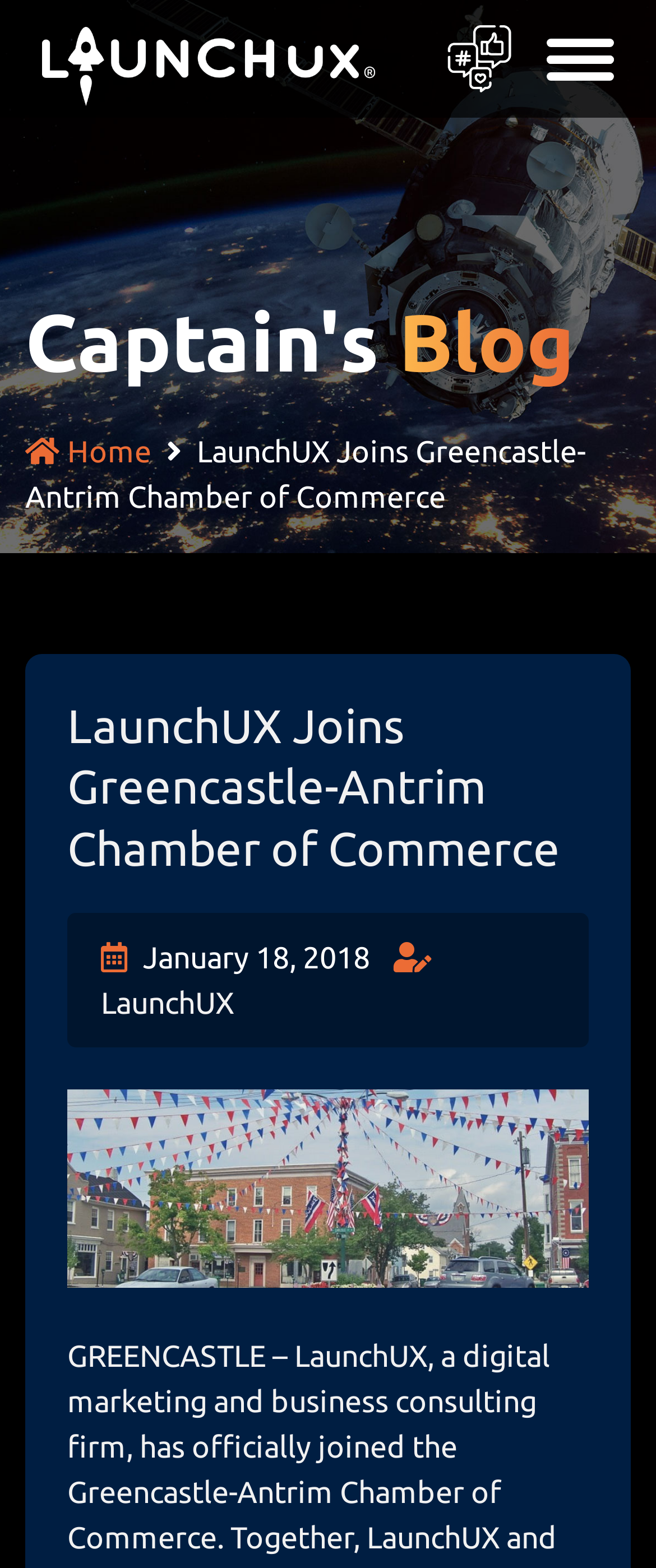Answer this question using a single word or a brief phrase:
What is the name of the company?

LaunchUX